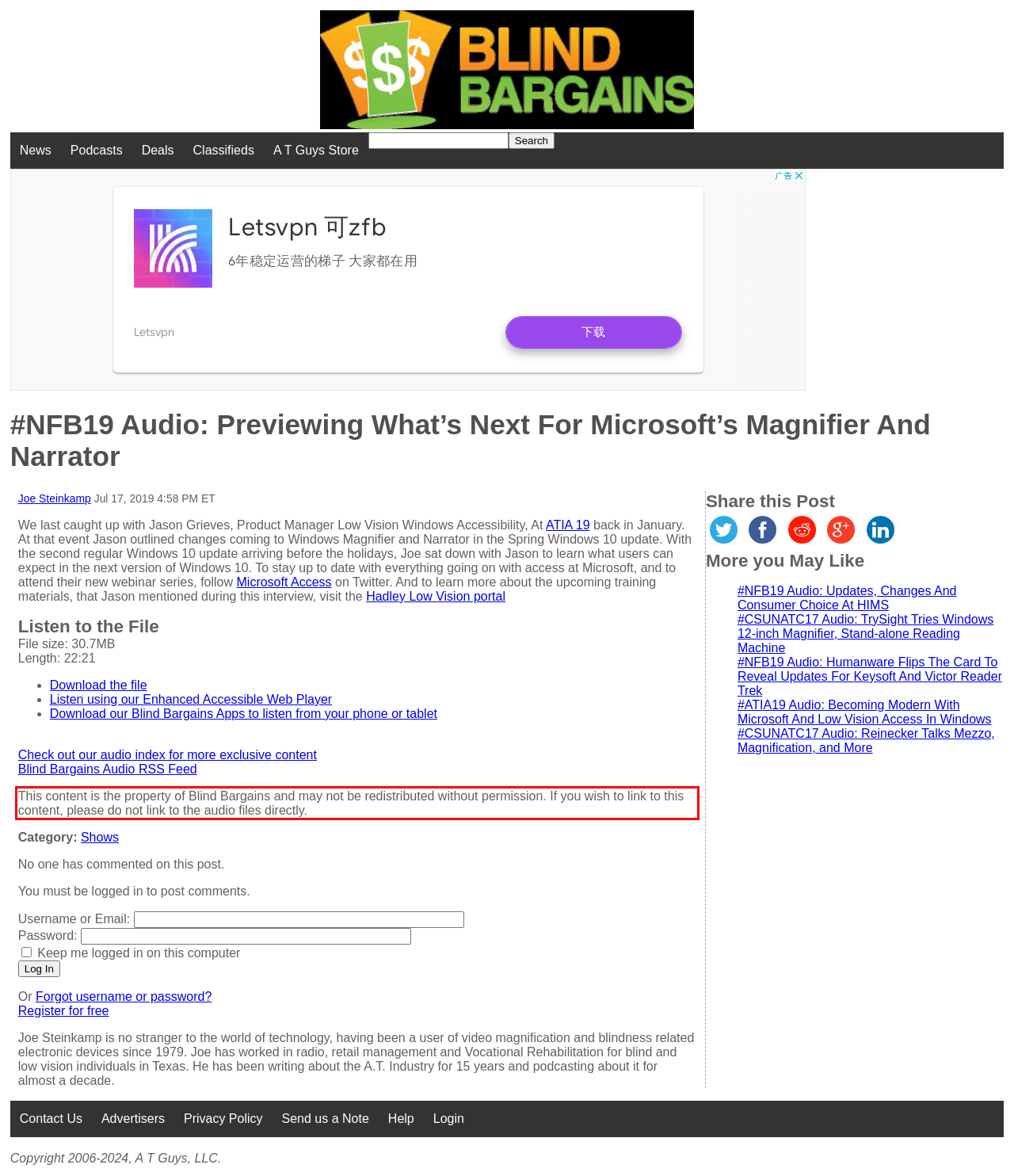Look at the screenshot of the webpage, locate the red rectangle bounding box, and generate the text content that it contains.

This content is the property of Blind Bargains and may not be redistributed without permission. If you wish to link to this content, please do not link to the audio files directly.